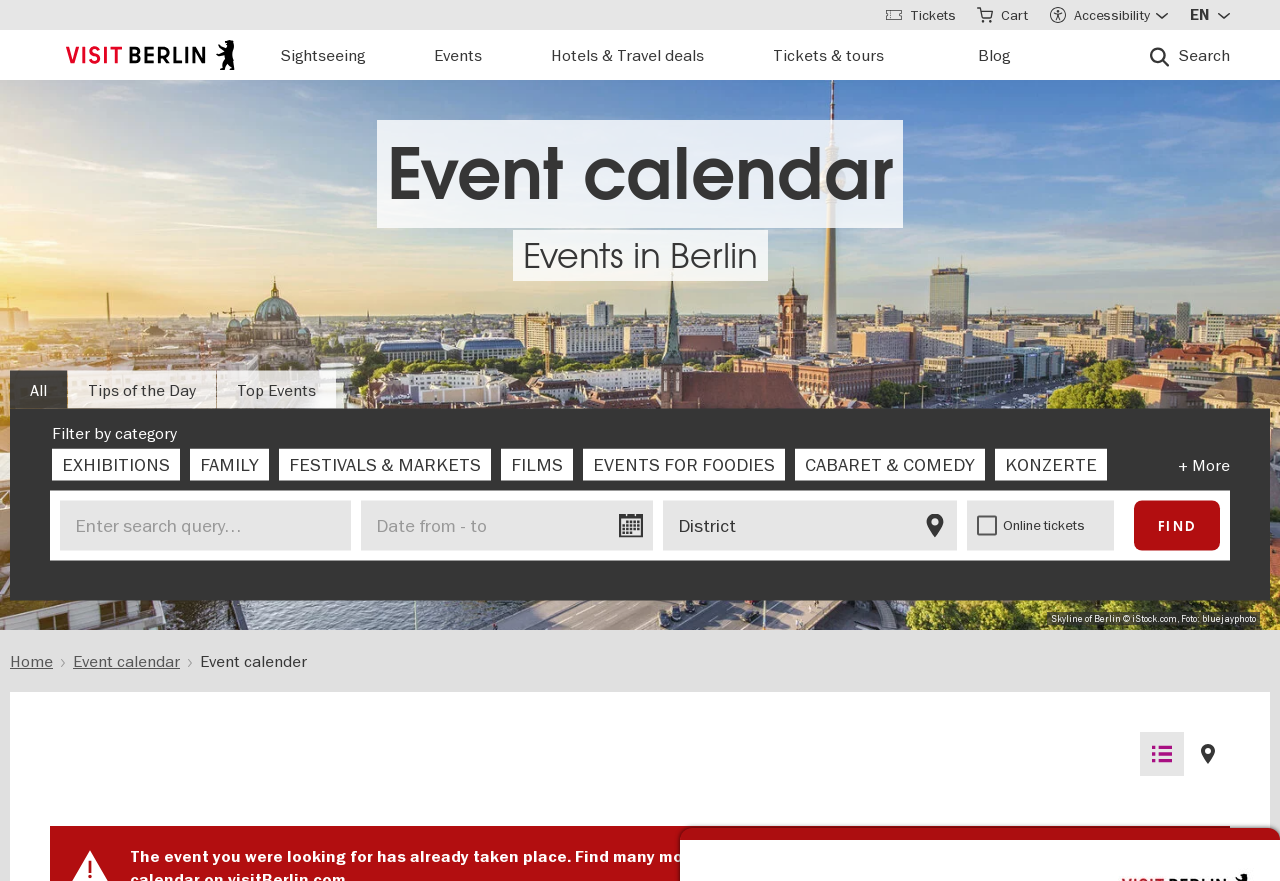From the screenshot, find the bounding box of the UI element matching this description: "Category: Trade Fair & Congress". Supply the bounding box coordinates in the form [left, top, right, bottom], each a float between 0 and 1.

[0.205, 0.557, 0.385, 0.593]